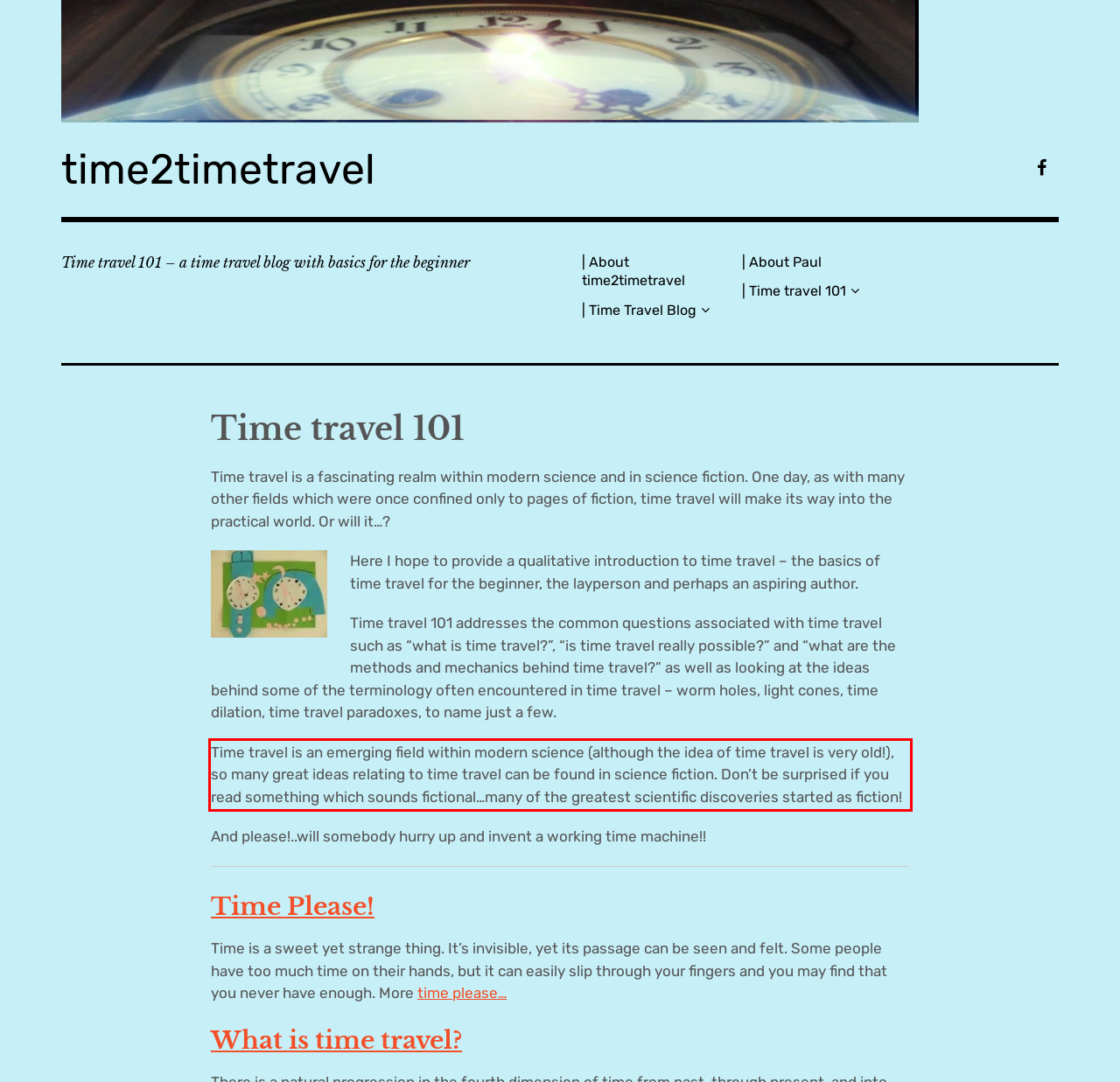Please recognize and transcribe the text located inside the red bounding box in the webpage image.

Time travel is an emerging field within modern science (although the idea of time travel is very old!), so many great ideas relating to time travel can be found in science fiction. Don’t be surprised if you read something which sounds fictional…many of the greatest scientific discoveries started as fiction!